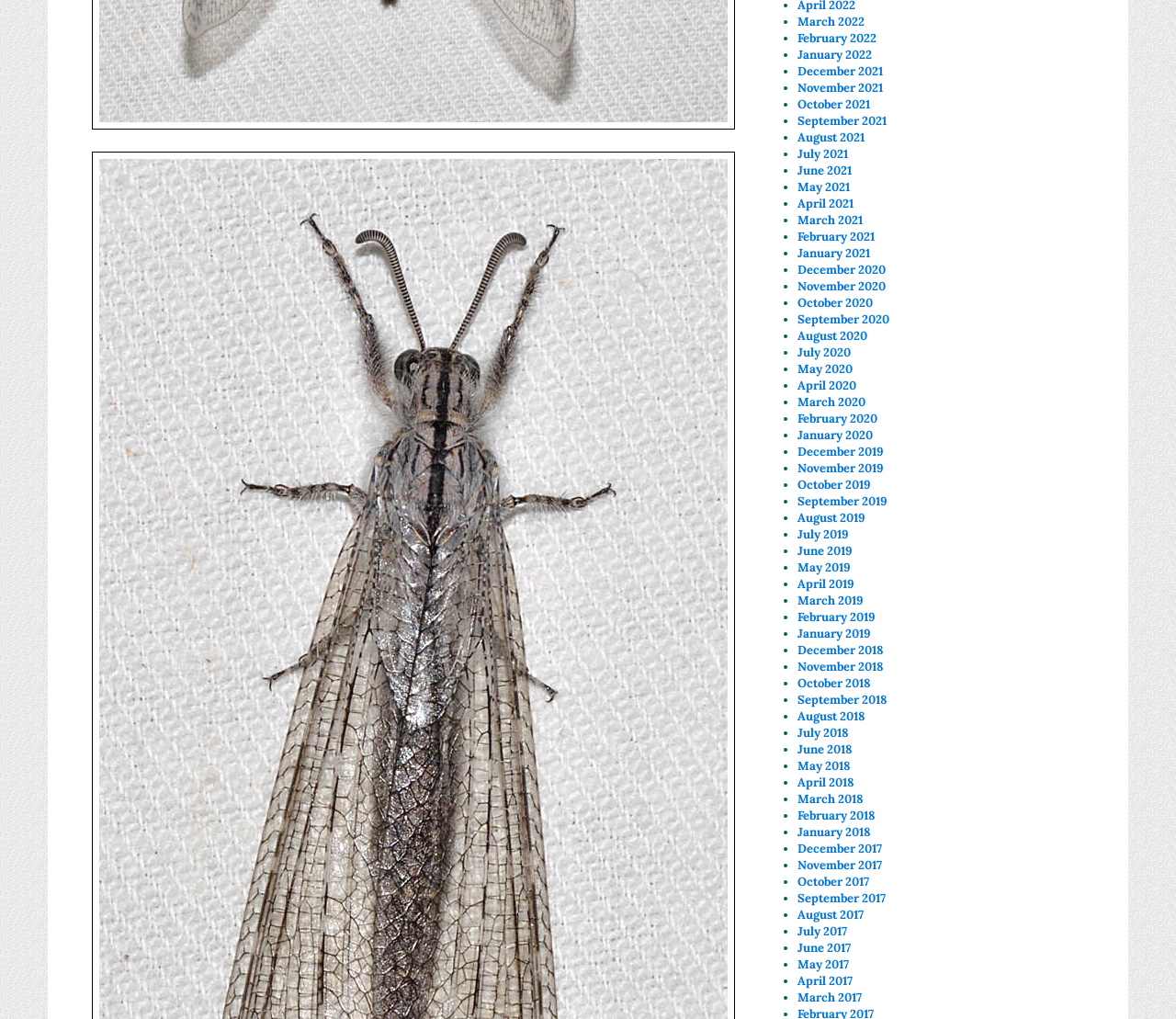Please specify the bounding box coordinates of the area that should be clicked to accomplish the following instruction: "Access September 2019". The coordinates should consist of four float numbers between 0 and 1, i.e., [left, top, right, bottom].

[0.678, 0.484, 0.754, 0.499]